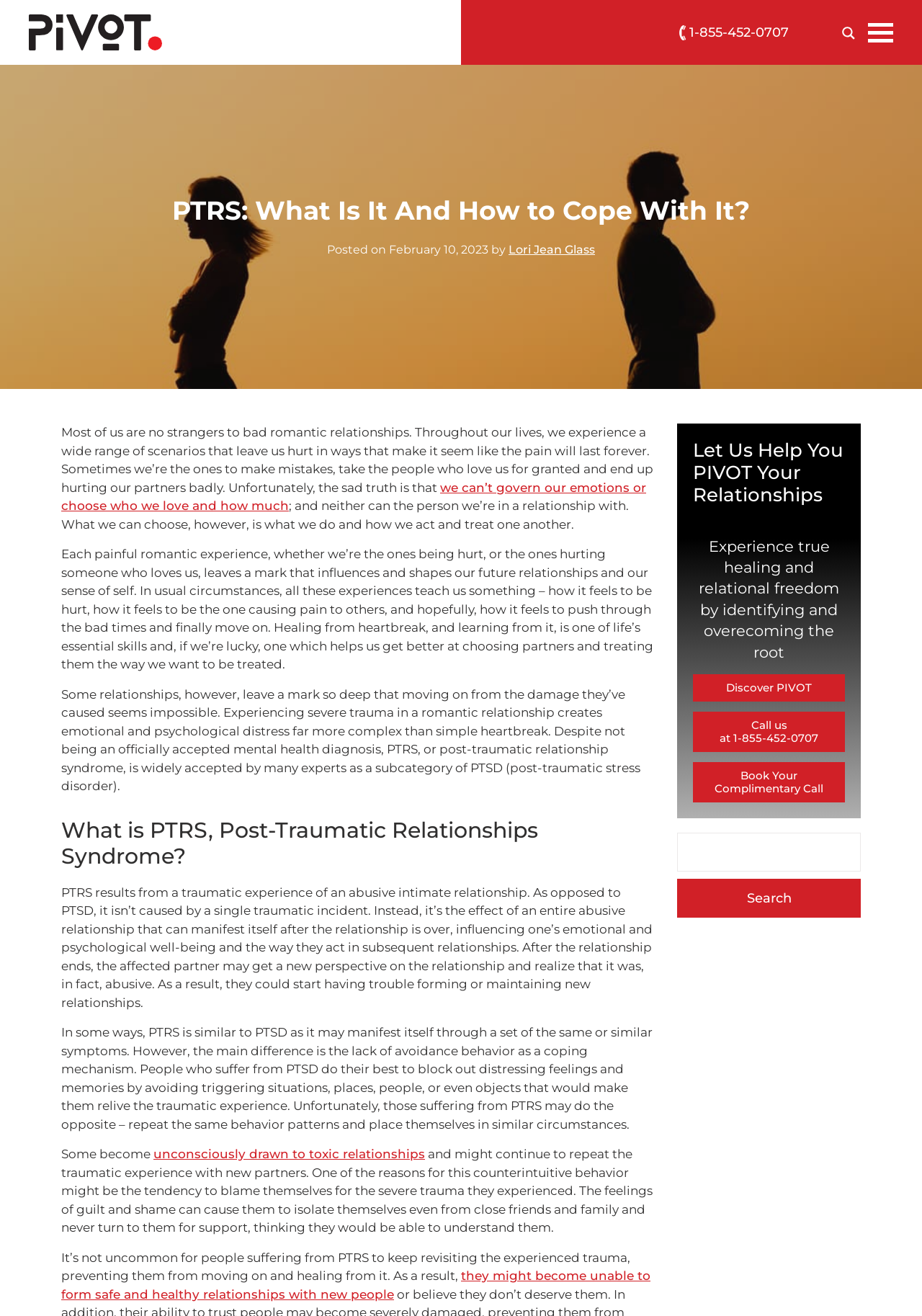Determine the bounding box coordinates of the element that should be clicked to execute the following command: "Call the phone number".

[0.737, 0.018, 0.855, 0.03]